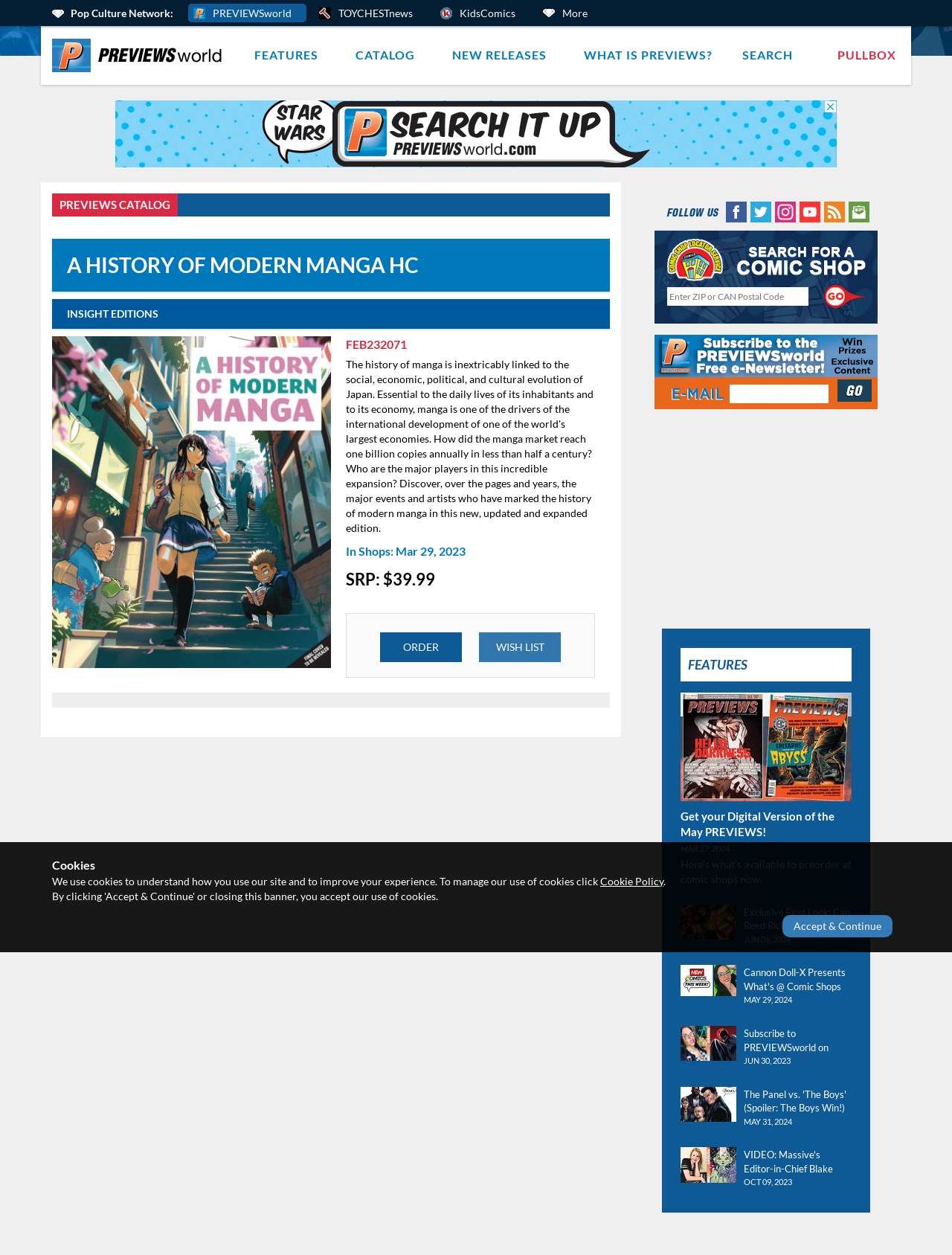Using the information in the image, give a detailed answer to the following question: What is the purpose of the 'PULLBOX' link?

The question is asking for the purpose of the 'PULLBOX' link. By looking at the webpage, we can see that the 'PULLBOX' link is part of the menu, and it is likely that it allows users to access the pullbox feature, which is a common feature in comic book stores.